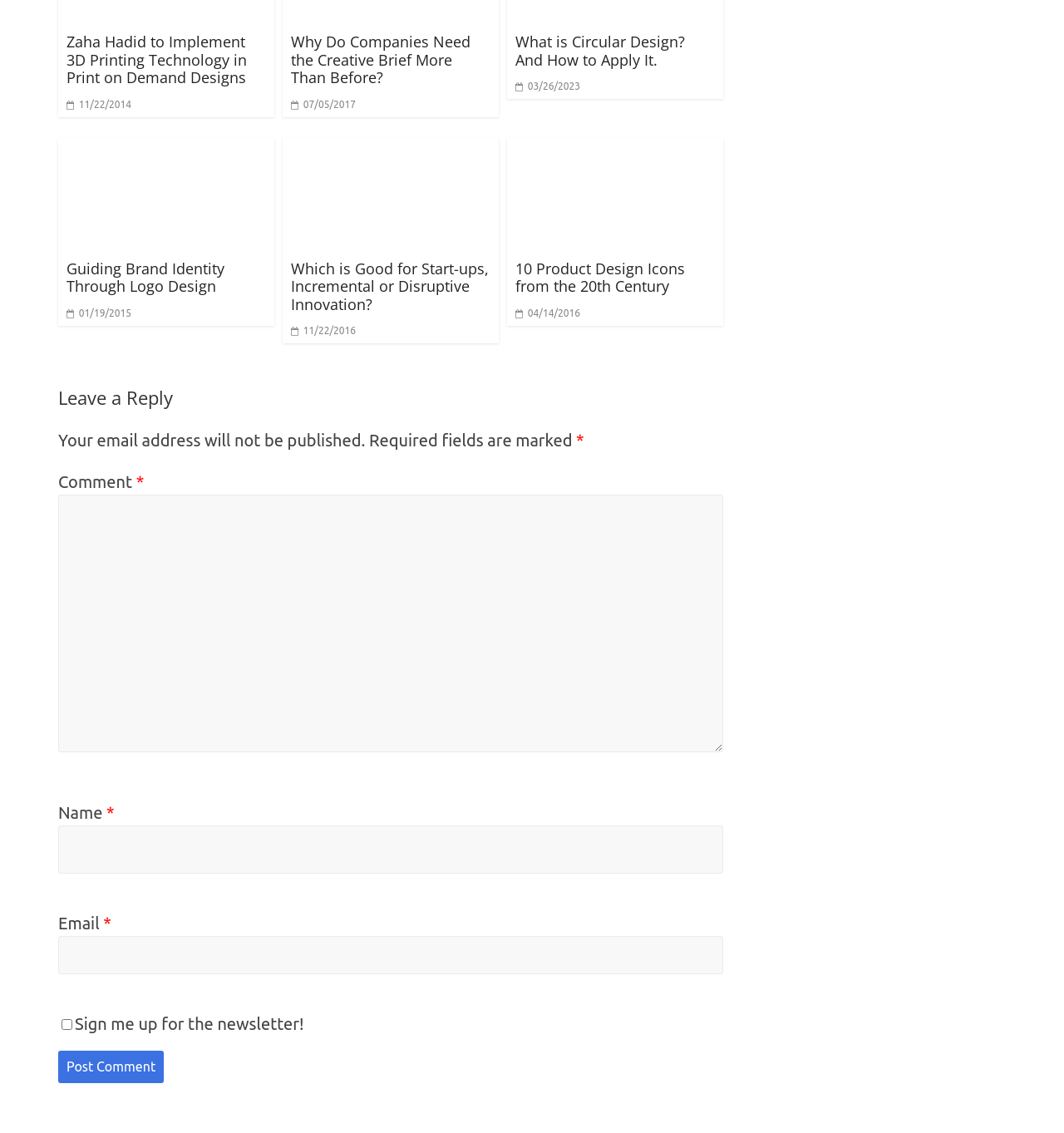Carefully observe the image and respond to the question with a detailed answer:
What is the theme of the article with the oldest date?

The article with the oldest date, '01/19/2015', is titled 'Guiding Brand Identity Through Logo Design', which indicates that the theme of this article is related to logo design.